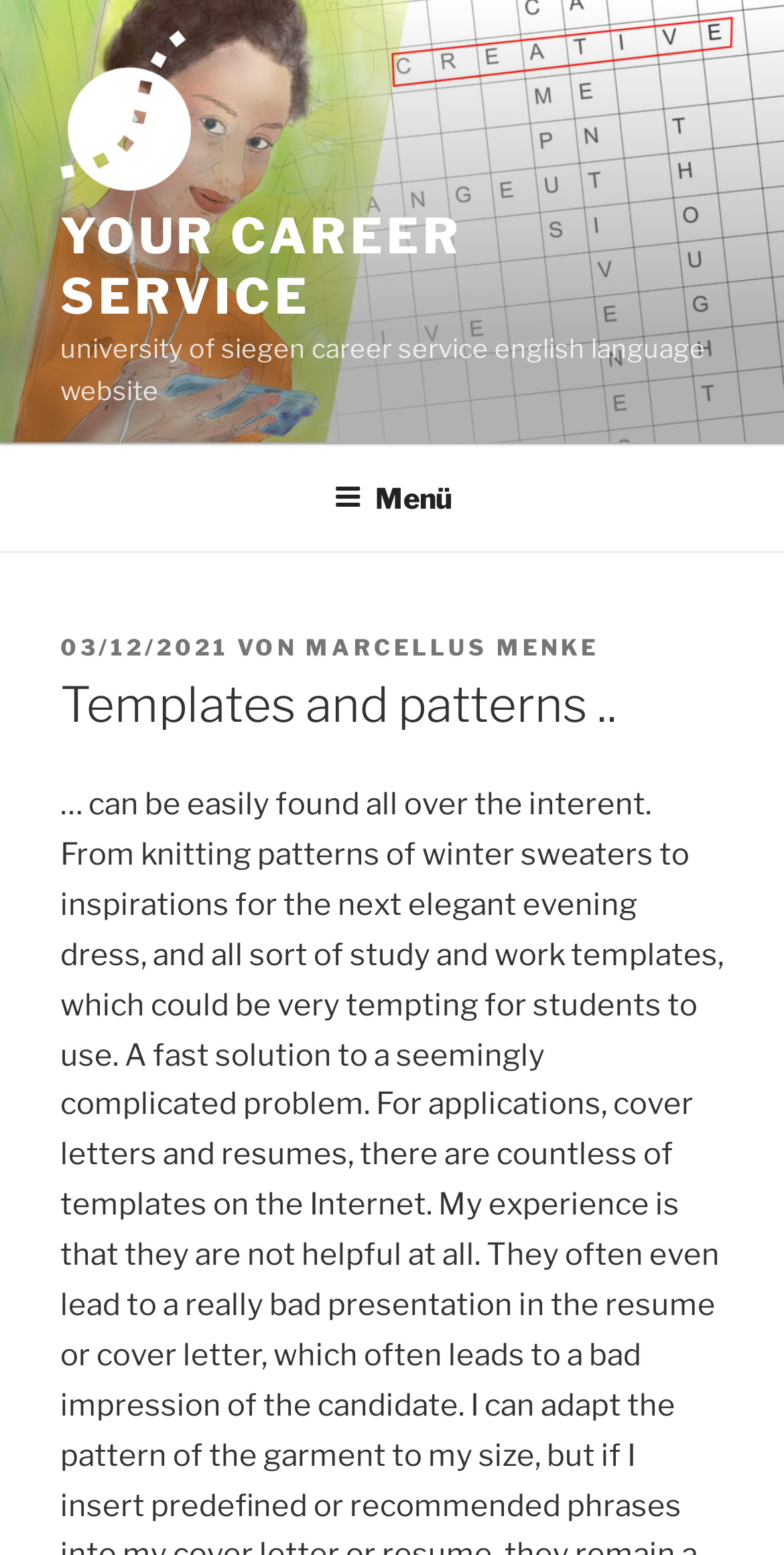What is the purpose of the button 'Menü'?
Using the visual information from the image, give a one-word or short-phrase answer.

To control the top menu